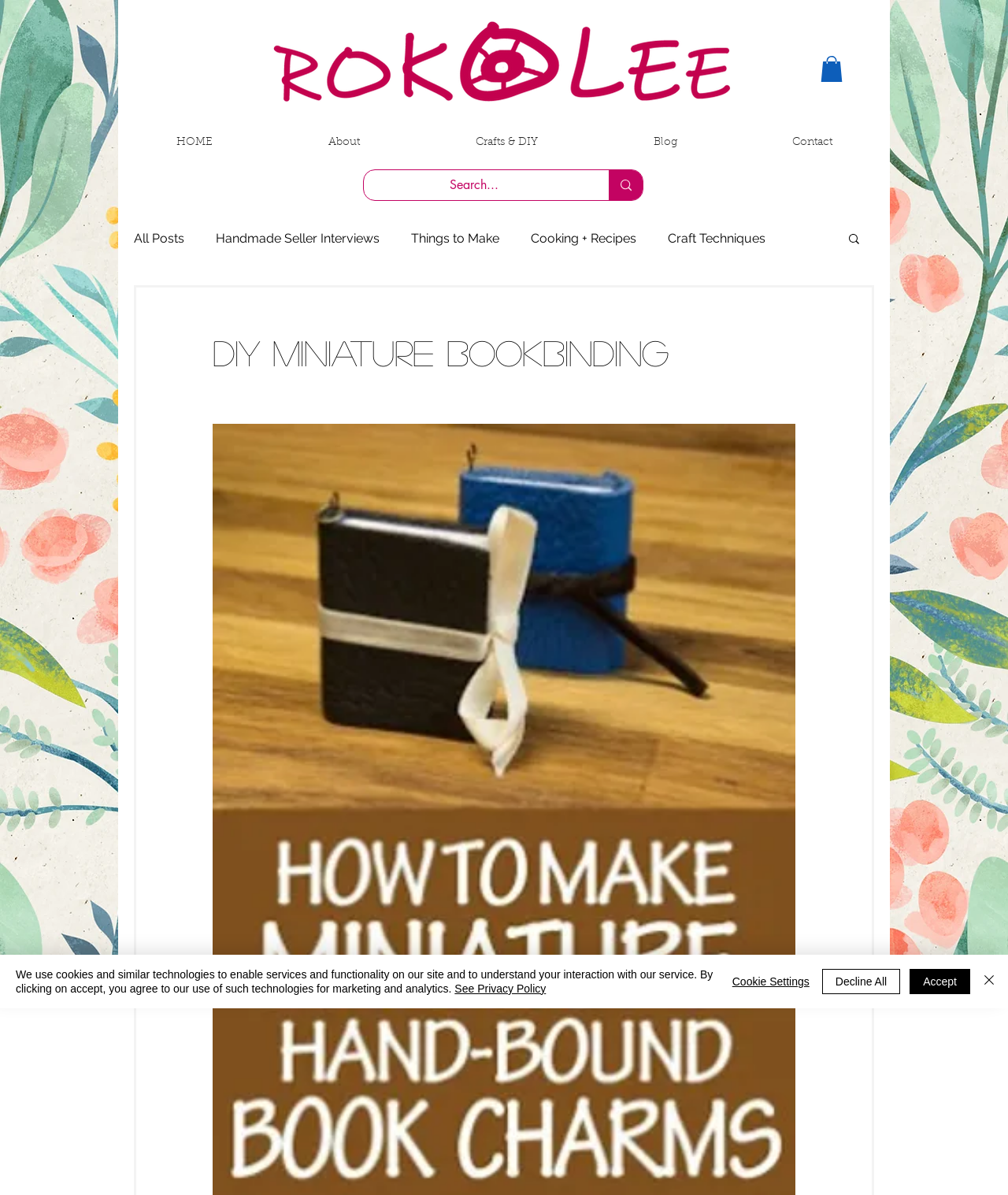Respond to the question below with a single word or phrase:
What is the logo image filename?

Logo.png